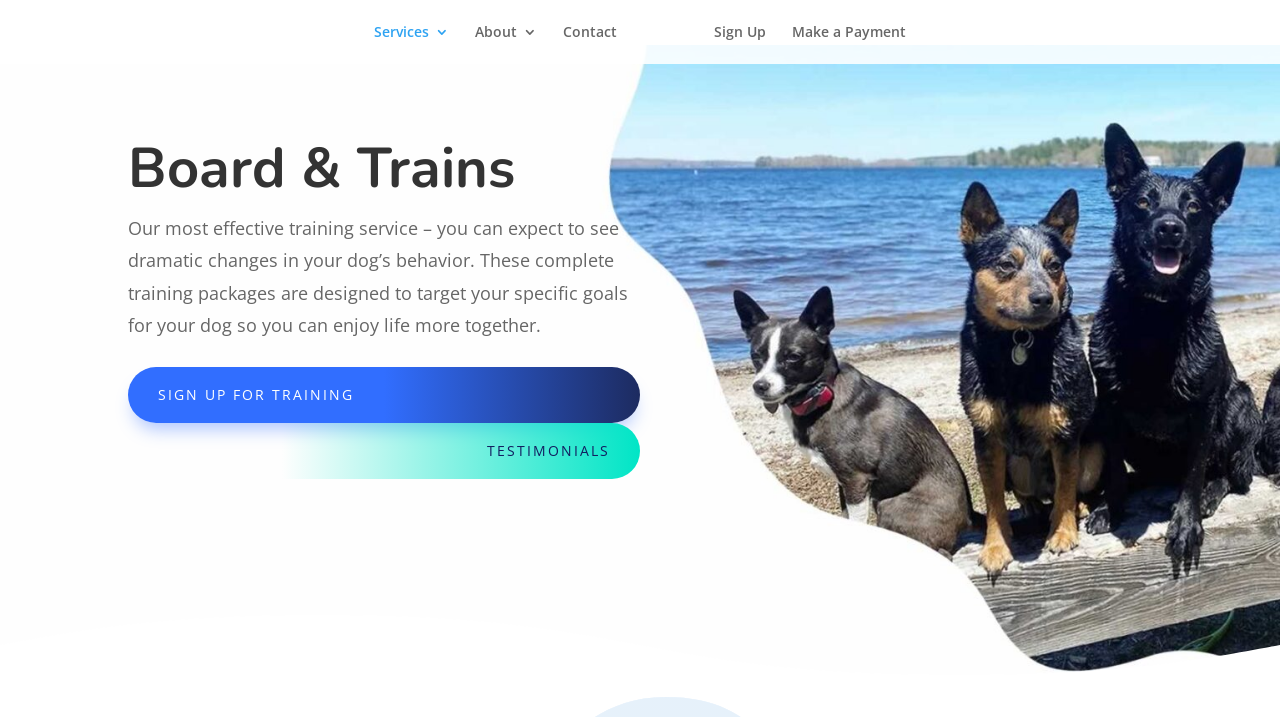Identify the main heading from the webpage and provide its text content.

Board & Trains